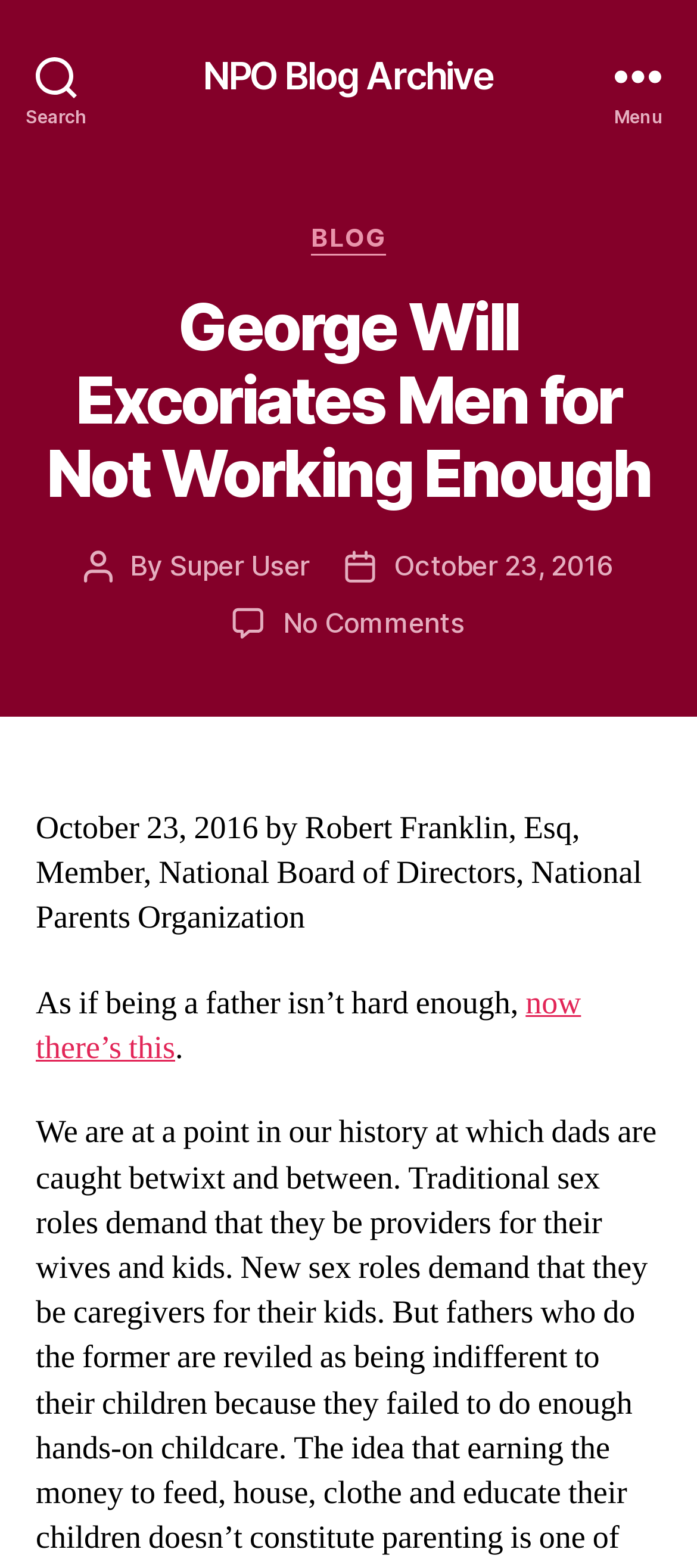Give a concise answer of one word or phrase to the question: 
What is the name of the organization mentioned in the blog post?

National Parents Organization